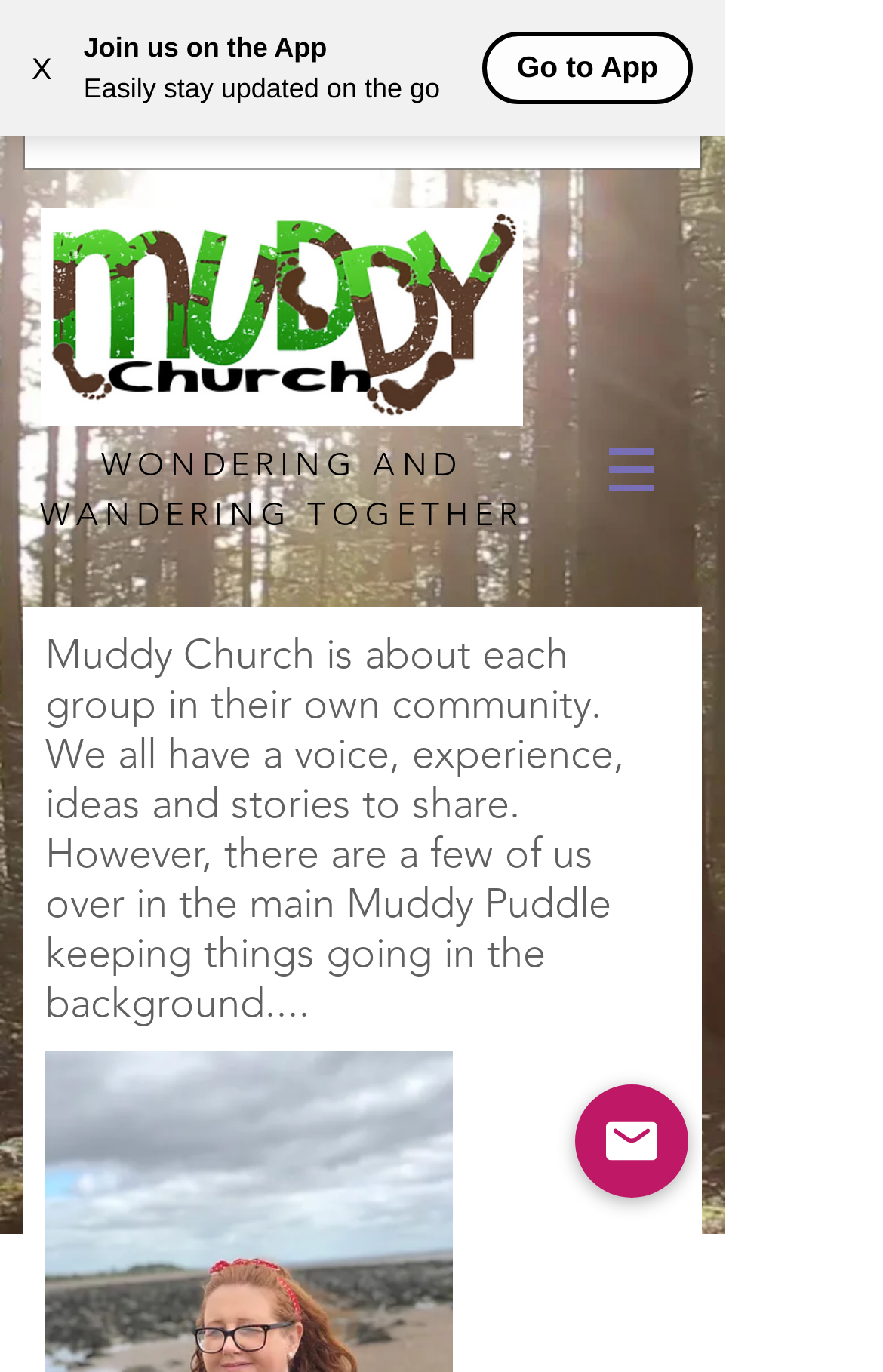With reference to the screenshot, provide a detailed response to the question below:
What is the purpose of Muddy Church?

Based on the webpage content, Muddy Church is about each group in their own community sharing their voices, experiences, ideas, and stories. This is evident from the heading that explains the purpose of Muddy Church.